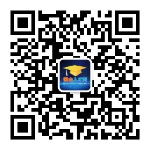What is the purpose of the QR code?
Please provide a comprehensive answer based on the details in the screenshot.

The QR code serves as a digital link to resources or information related to the content provided on the webpage, and its purpose is to invite users to scan the code for easy access to information or services, particularly in the context of academic or recruitment resources highlighted on the page.